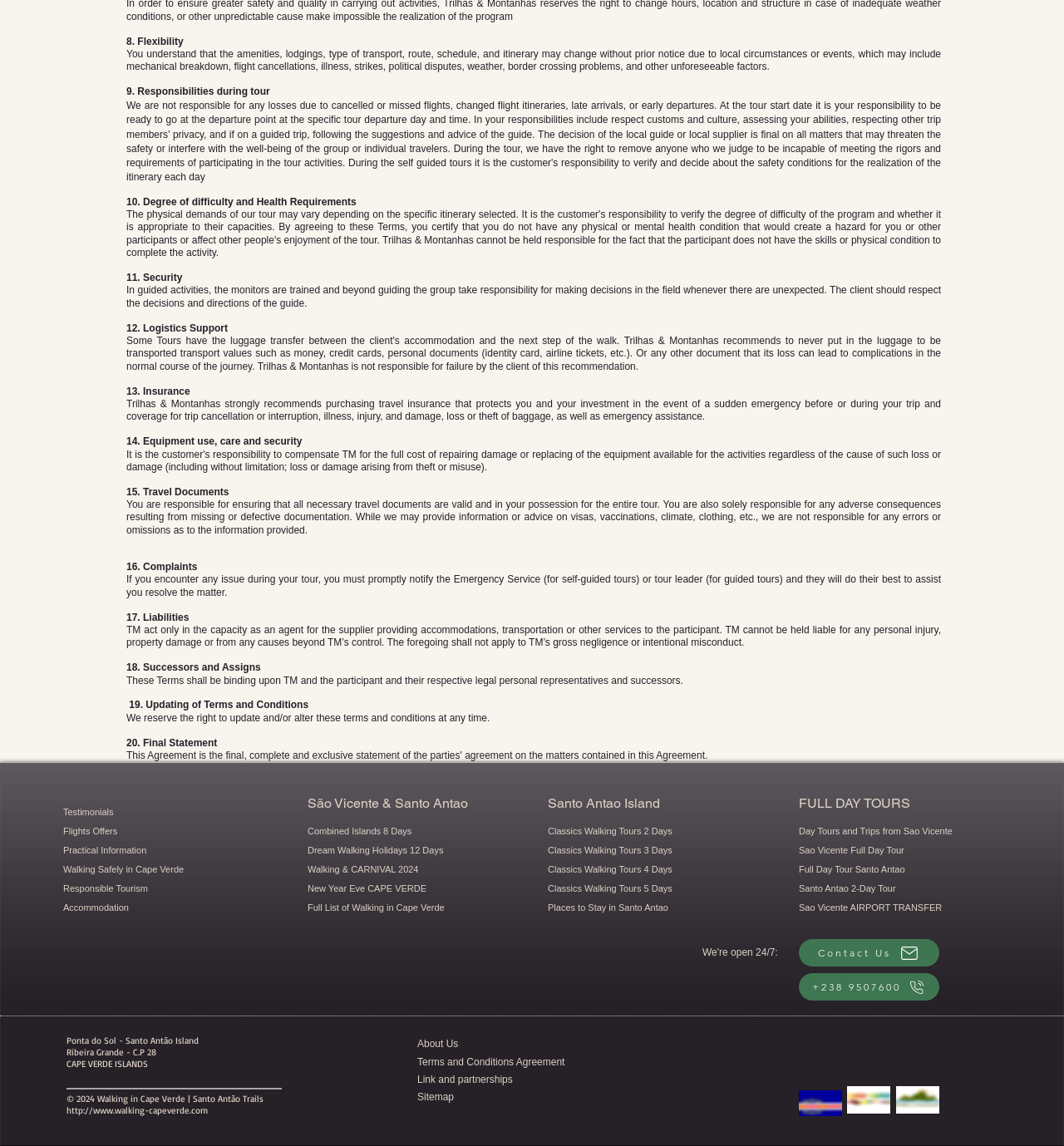Please specify the bounding box coordinates of the area that should be clicked to accomplish the following instruction: "Click on About Us". The coordinates should consist of four float numbers between 0 and 1, i.e., [left, top, right, bottom].

[0.392, 0.907, 0.431, 0.917]